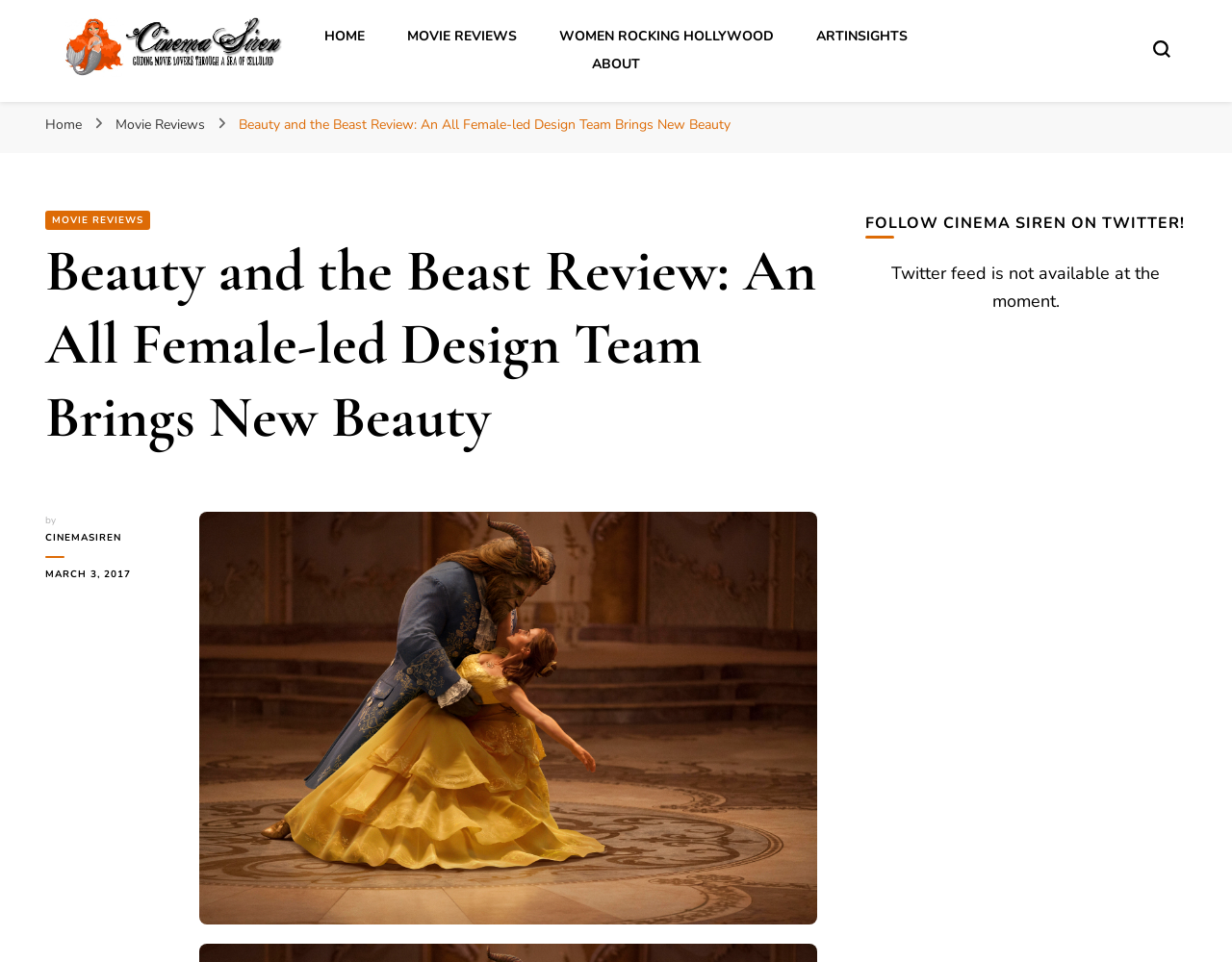Your task is to extract the text of the main heading from the webpage.

Beauty and the Beast Review: An All Female-led Design Team Brings New Beauty